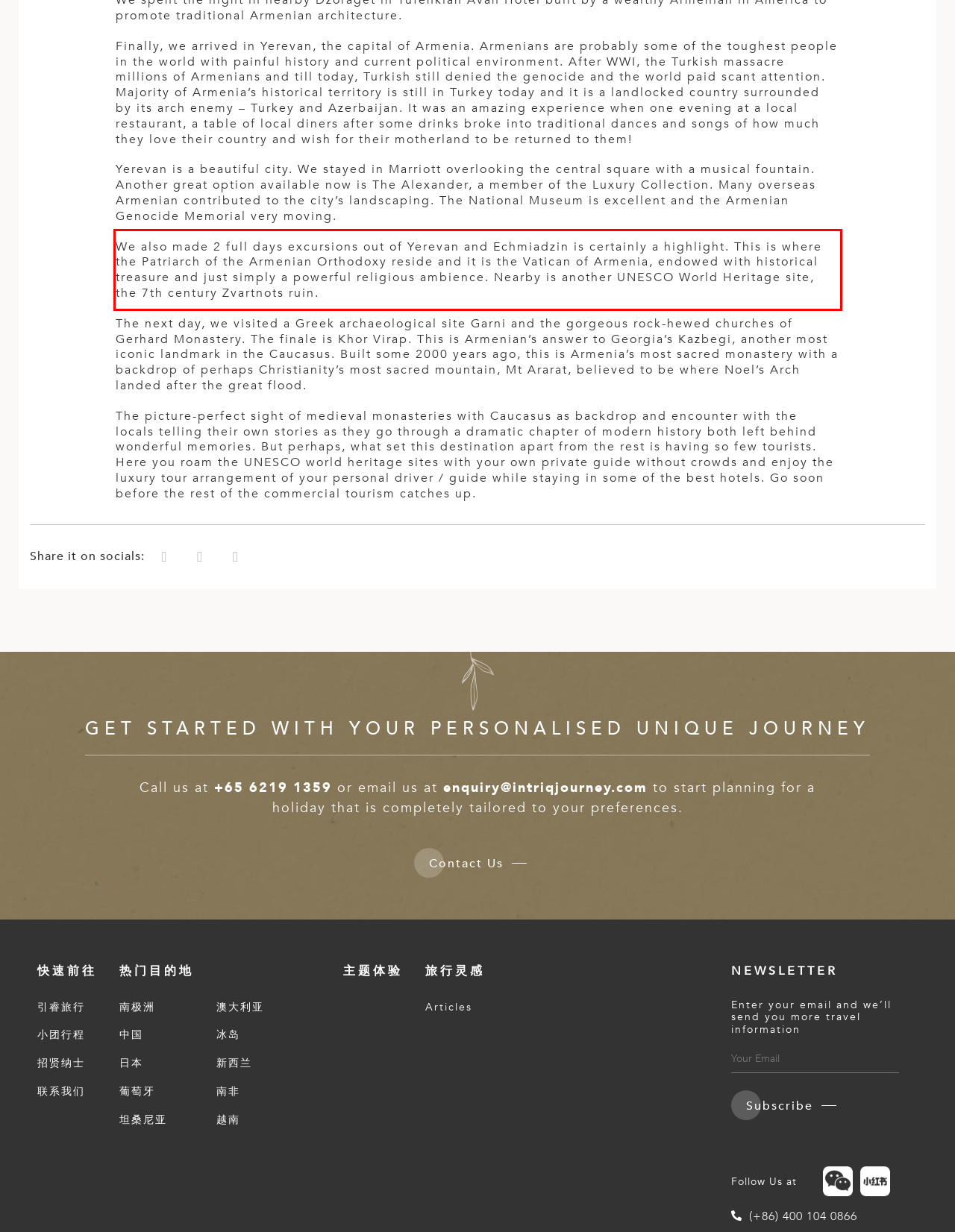Given a screenshot of a webpage containing a red bounding box, perform OCR on the text within this red bounding box and provide the text content.

We also made 2 full days excursions out of Yerevan and Echmiadzin is certainly a highlight. This is where the Patriarch of the Armenian Orthodoxy reside and it is the Vatican of Armenia, endowed with historical treasure and just simply a powerful religious ambience. Nearby is another UNESCO World Heritage site, the 7th century Zvartnots ruin.